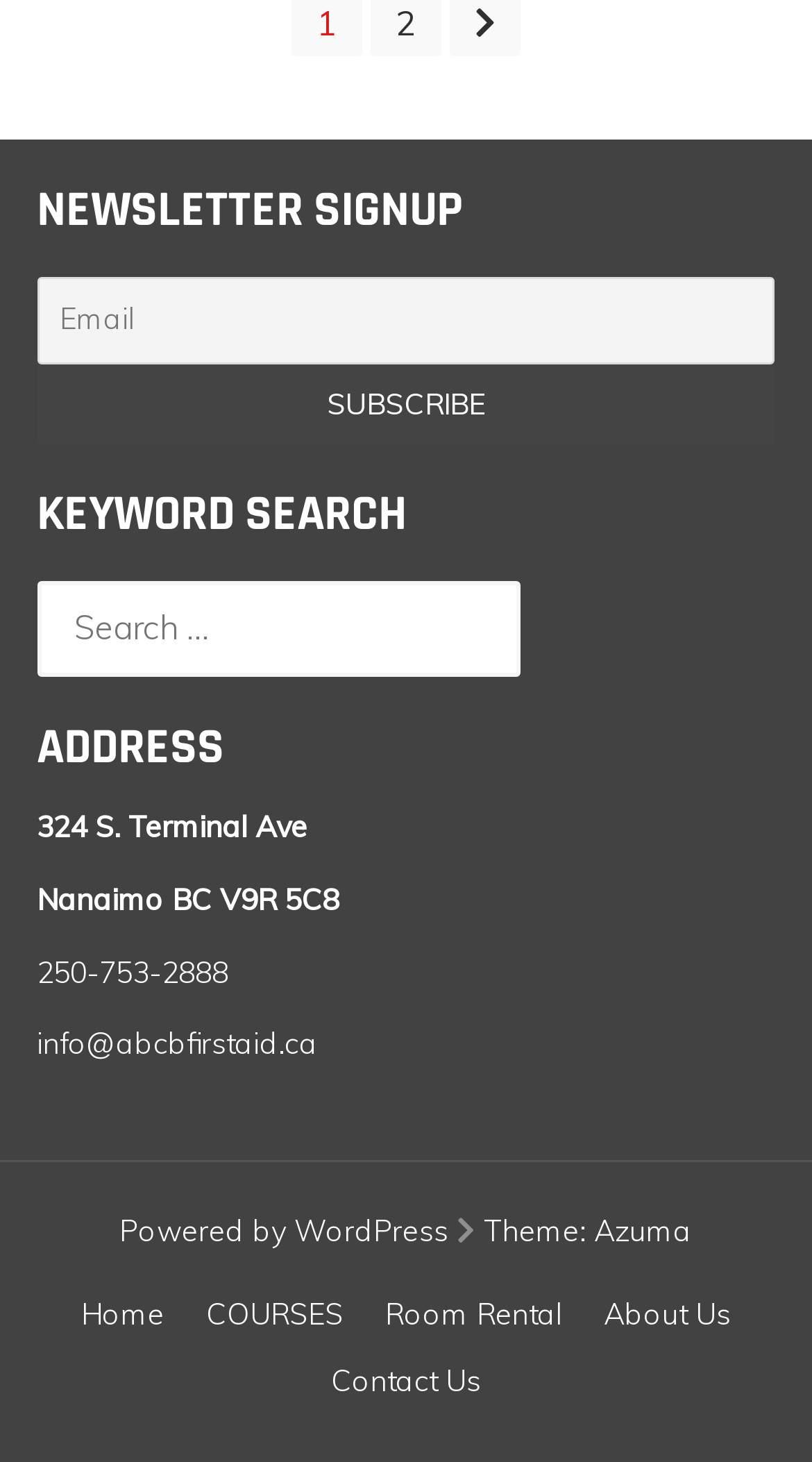Find the bounding box coordinates for the area you need to click to carry out the instruction: "View courses". The coordinates should be four float numbers between 0 and 1, indicated as [left, top, right, bottom].

[0.254, 0.886, 0.423, 0.911]